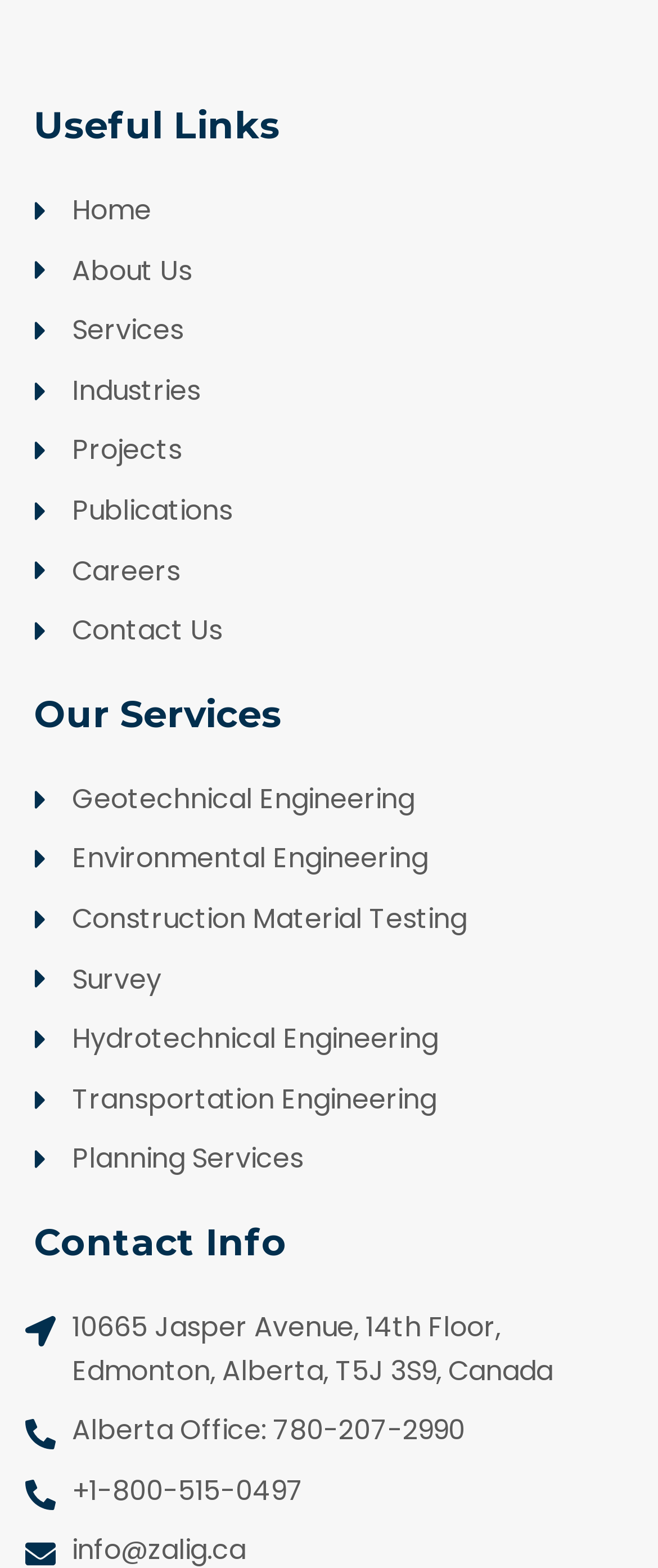What is the toll-free number?
Could you answer the question with a detailed and thorough explanation?

I found the toll-free number in the 'Contact Info' section, which is '+1-800-515-0497'.